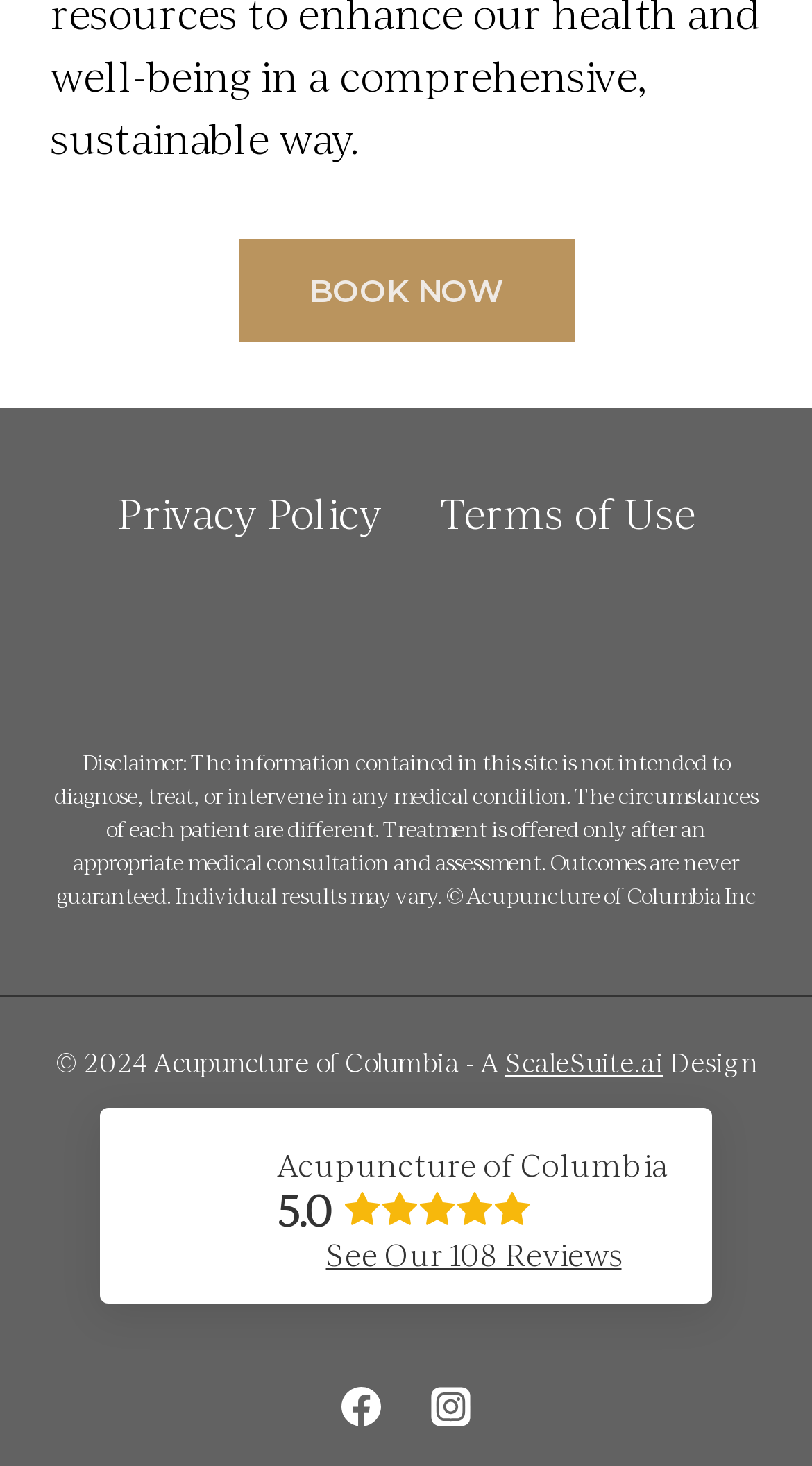What is the copyright year of the website?
Based on the screenshot, provide your answer in one word or phrase.

2024